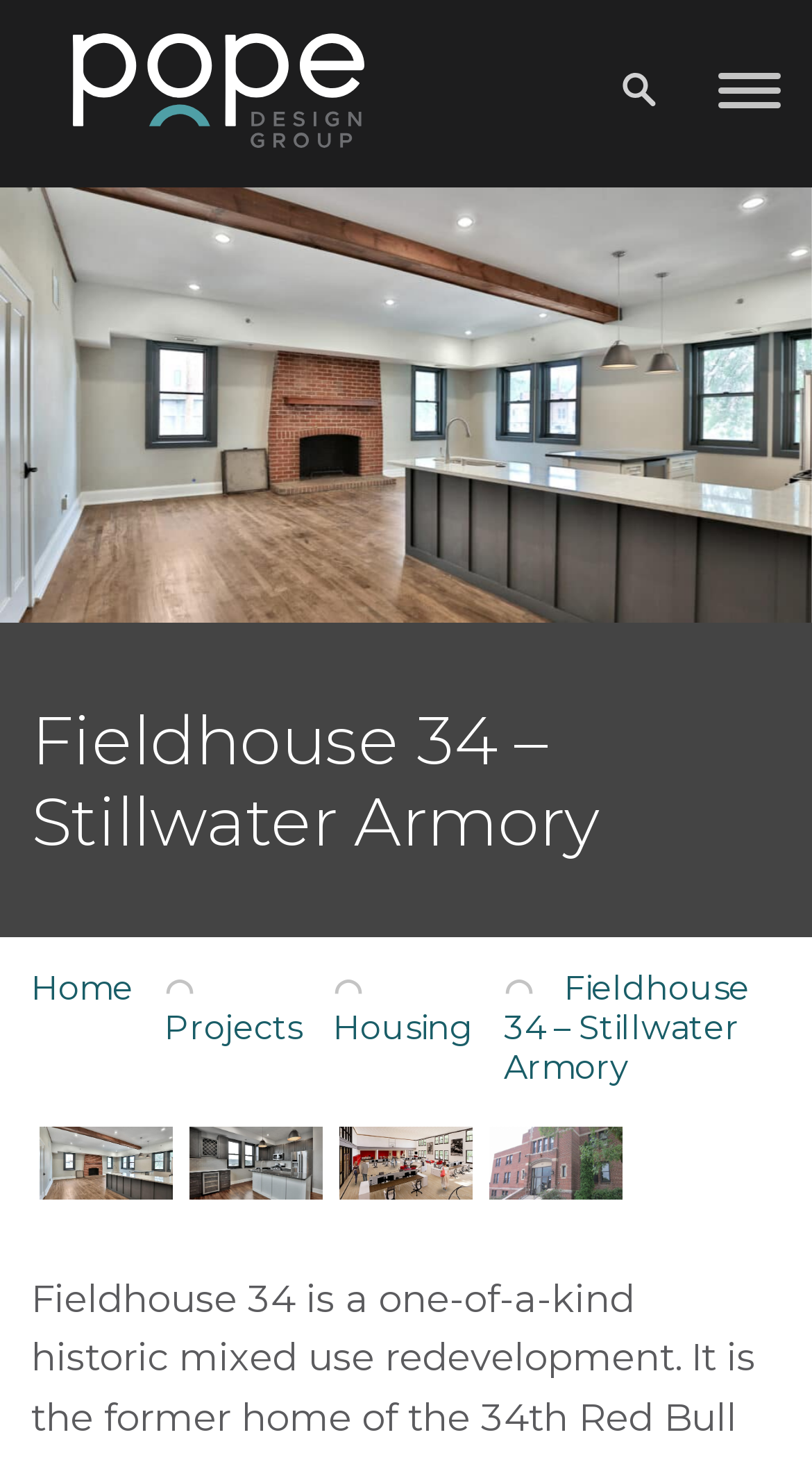Give a one-word or one-phrase response to the question:
How many images are displayed on the webpage?

5